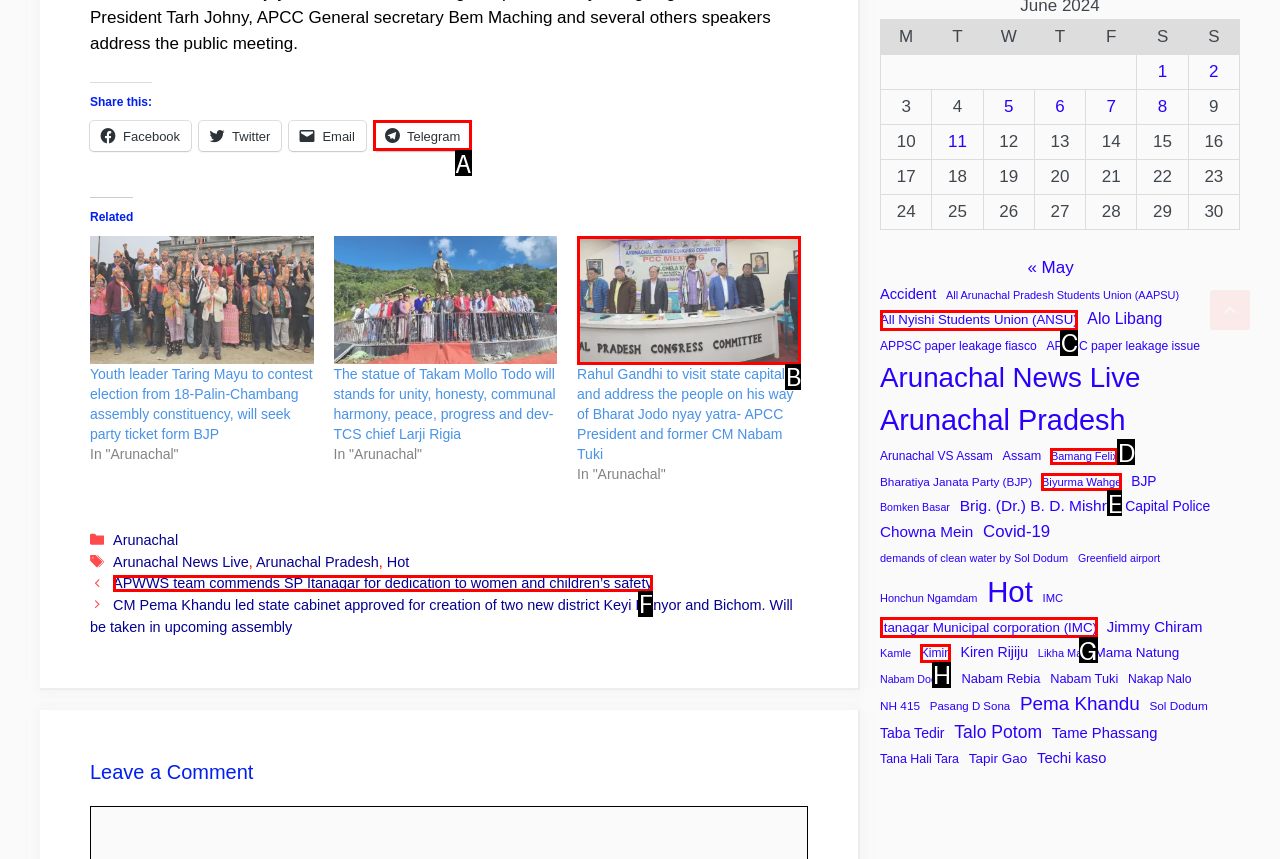Determine which option fits the following description: All Nyishi Students Union (ANSU)
Answer with the corresponding option's letter directly.

C